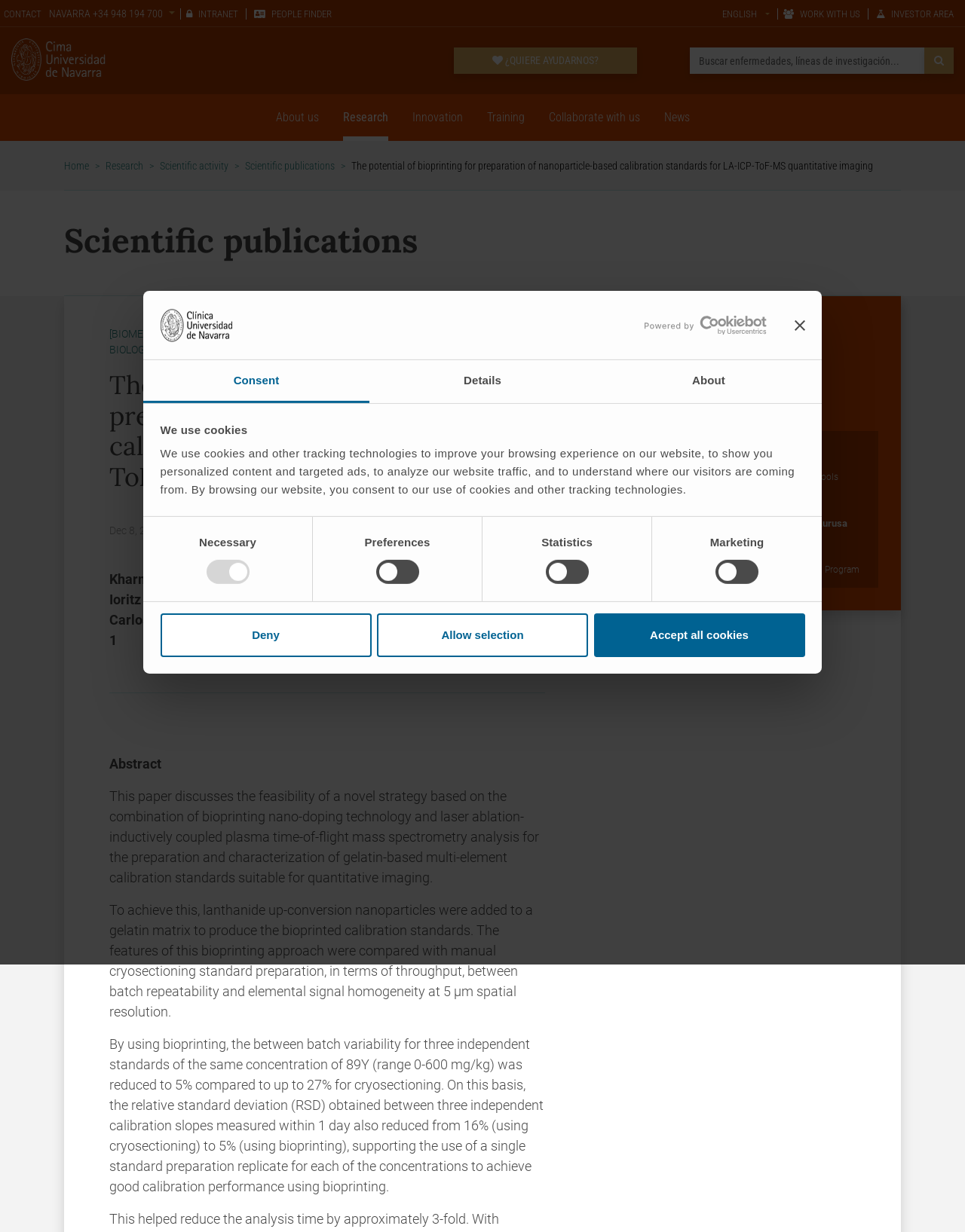Who is the director of the Biomedical Engineering Research Program?
Answer the question with as much detail as possible.

The answer can be found in the section 'Our authors' where the authors' information is displayed, specifically in the line 'Director | Principal Investigator' under Dr. Carlos Ortiz de Solórzano Aurusa's name.